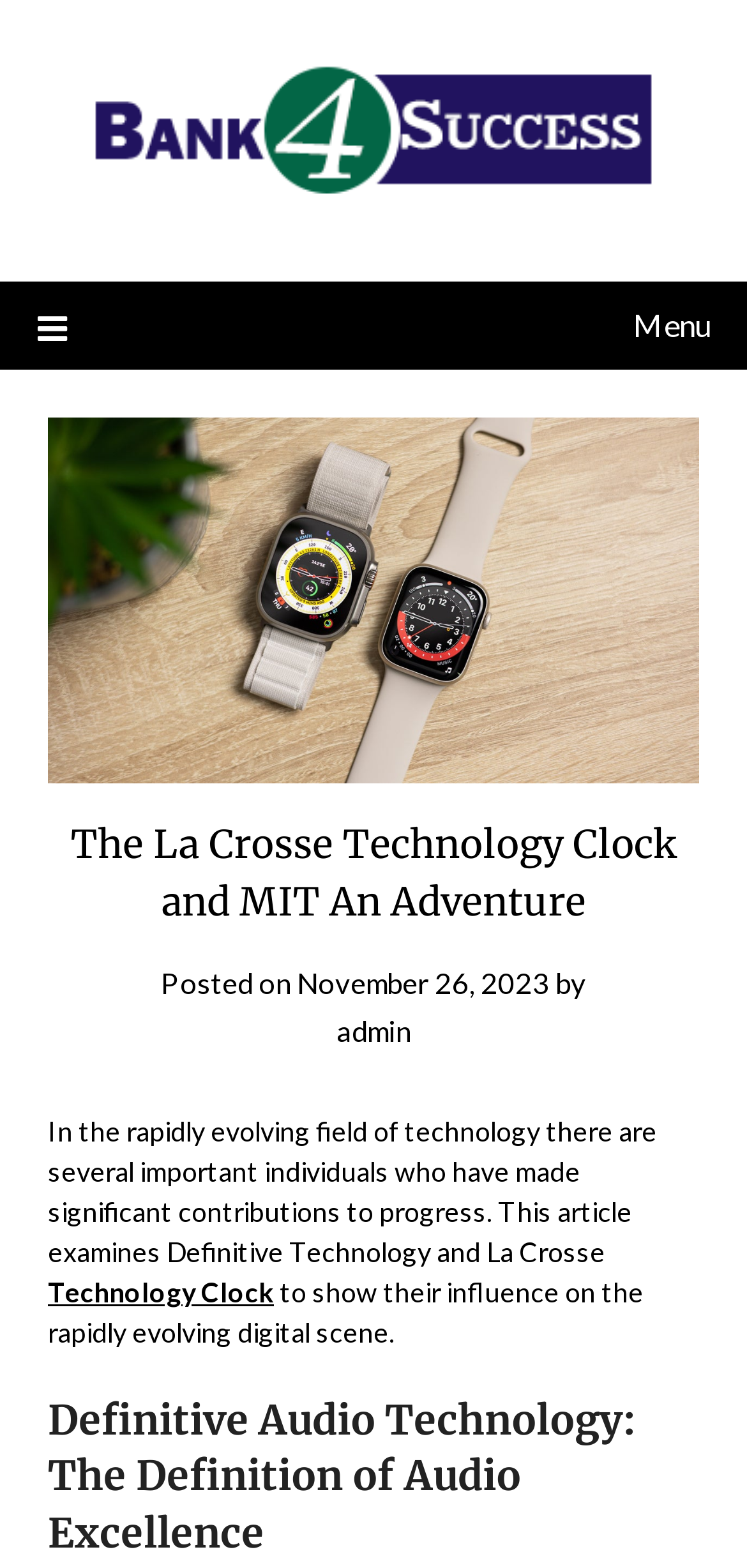What is the text of the webpage's headline?

The La Crosse Technology Clock and MIT An Adventure